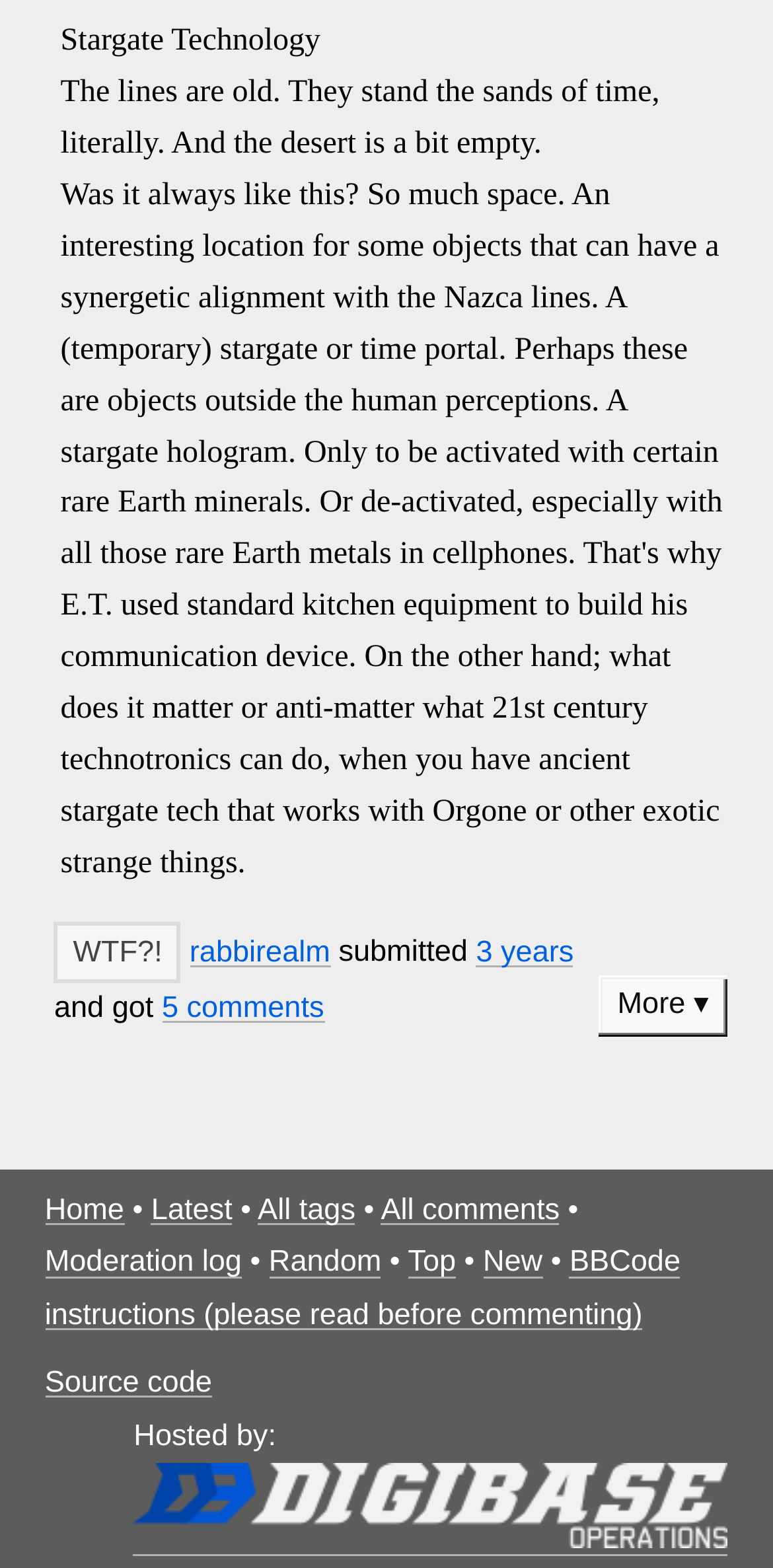Identify the bounding box coordinates of the area that should be clicked in order to complete the given instruction: "Check the 'Moderation log'". The bounding box coordinates should be four float numbers between 0 and 1, i.e., [left, top, right, bottom].

[0.058, 0.794, 0.313, 0.816]